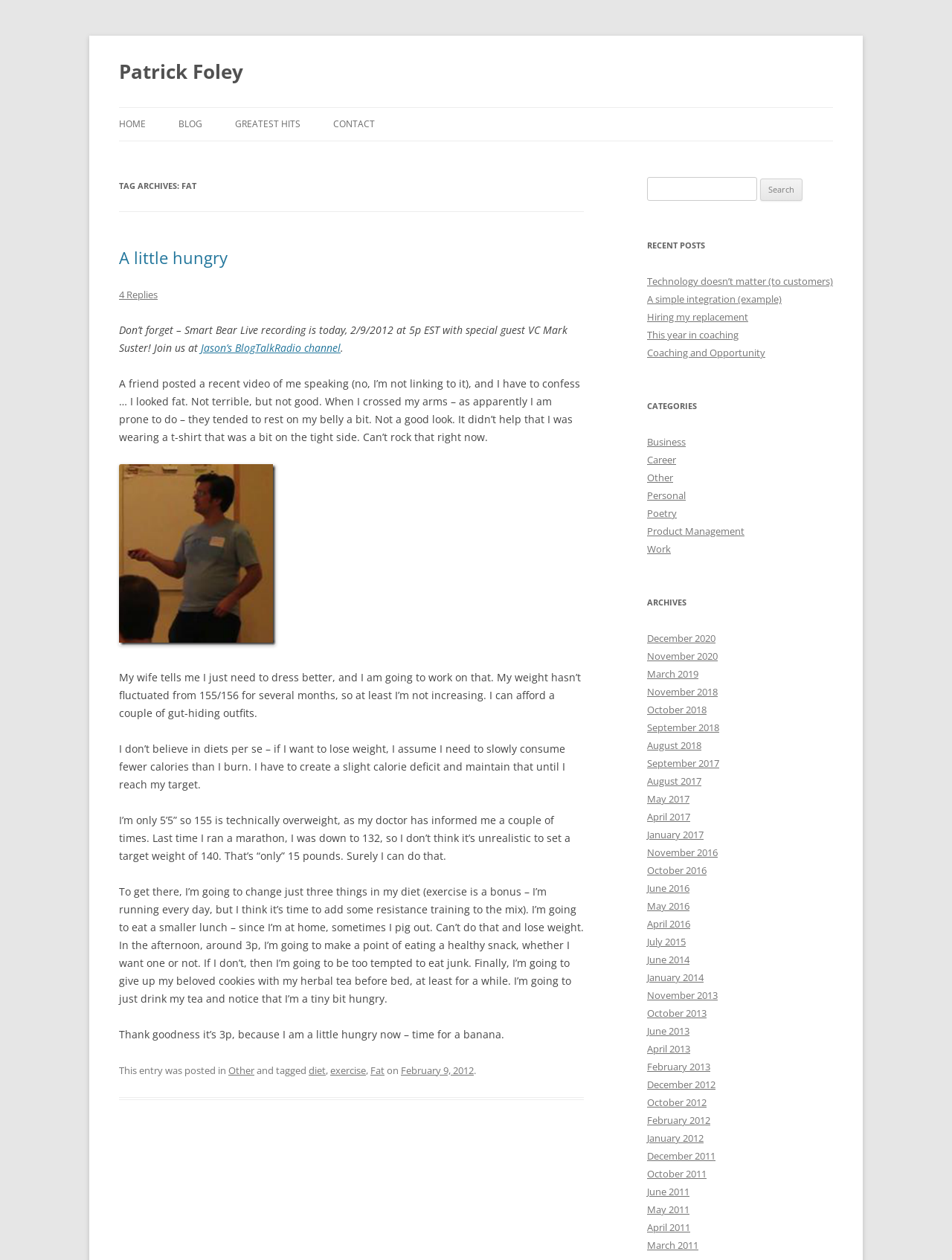Examine the image and give a thorough answer to the following question:
What is the category of the blog post?

The category of the blog post is 'Other', as mentioned in the footer of the webpage, along with other categories such as 'Business', 'Career', 'Personal', 'Poetry', 'Product Management', and 'Work'.